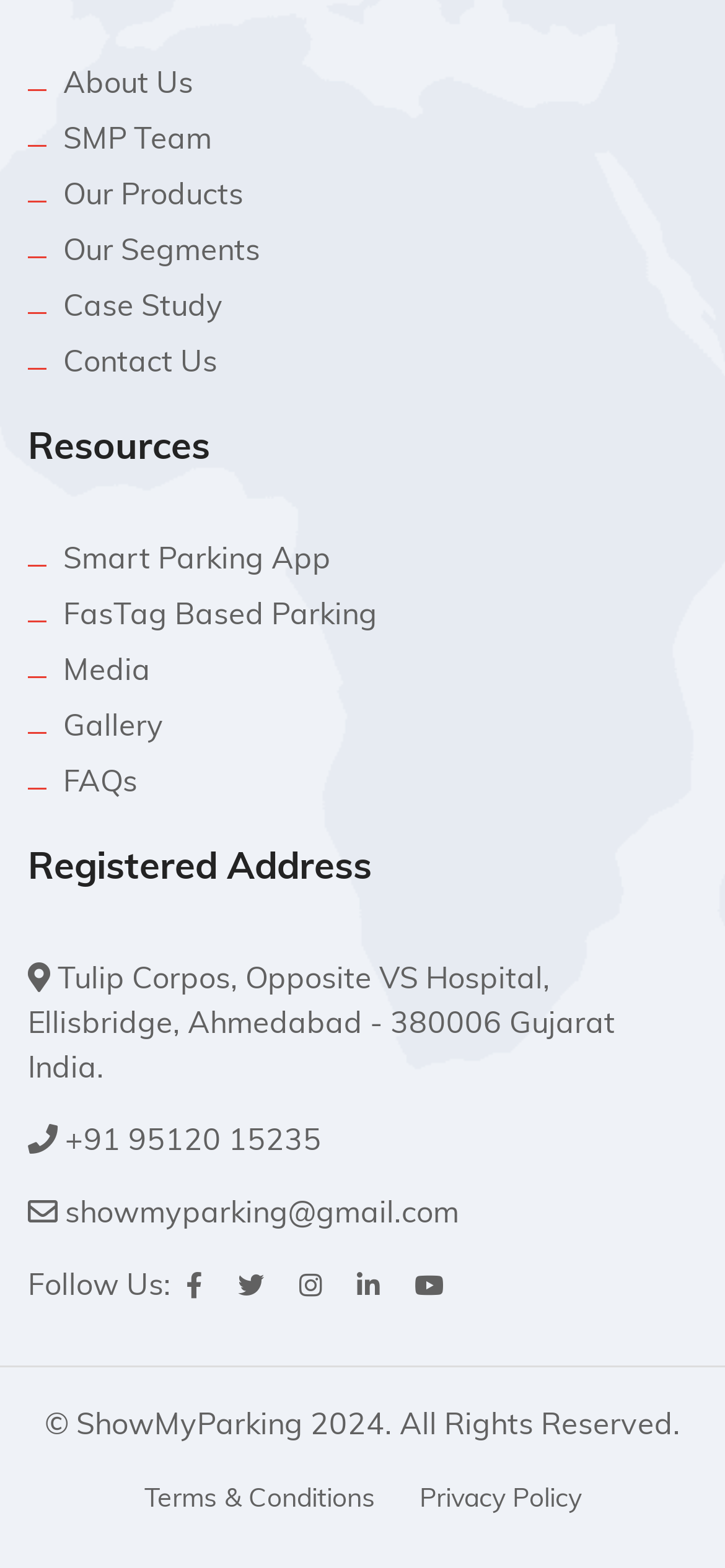Please give a succinct answer to the question in one word or phrase:
How many headings are there on the webpage?

2